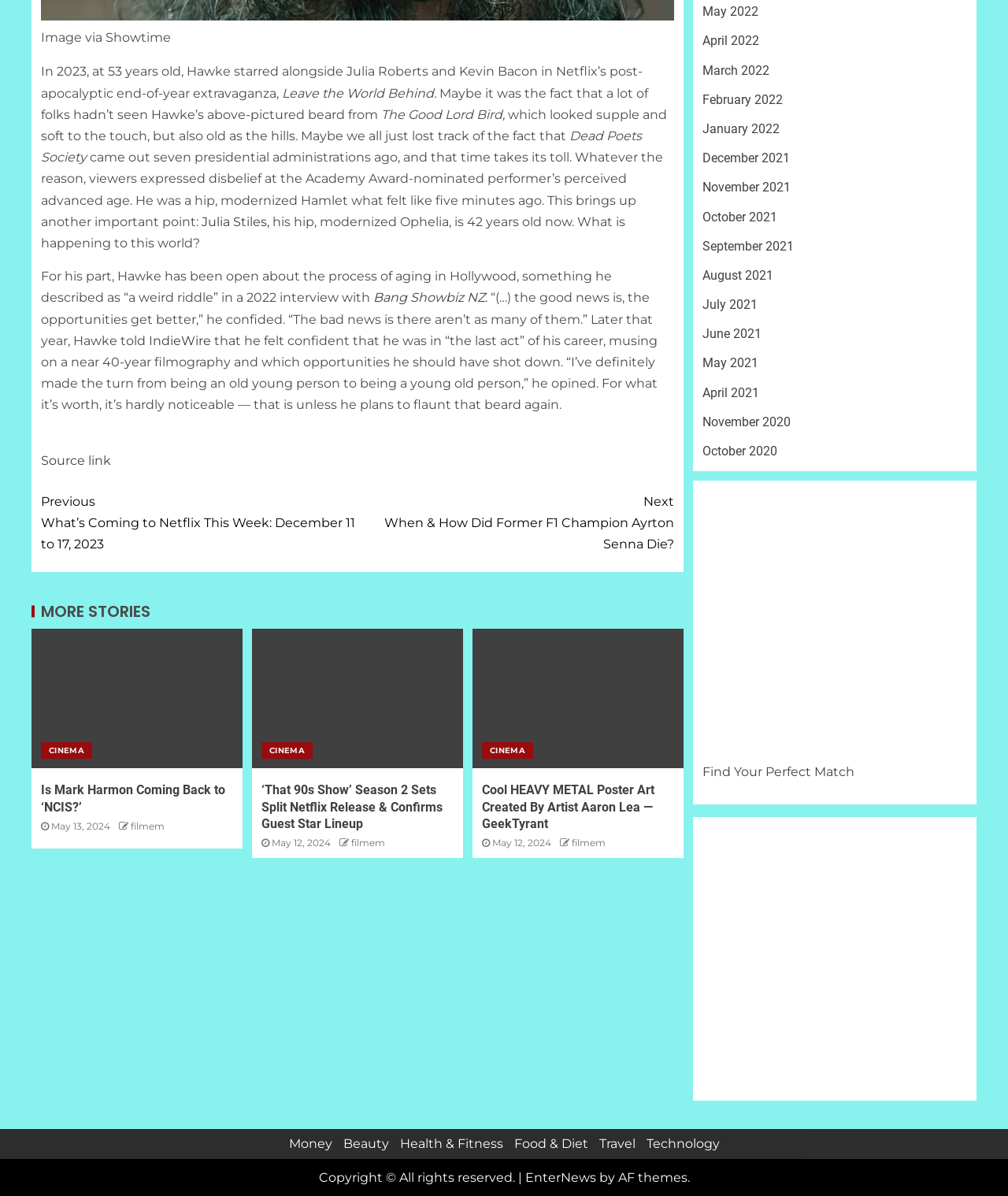Given the content of the image, can you provide a detailed answer to the question?
What is the release pattern of 'That 90s Show' Season 2?

According to the article, 'That 90s Show' Season 2 will have a split Netflix release, with the release dates and guest star lineup confirmed.